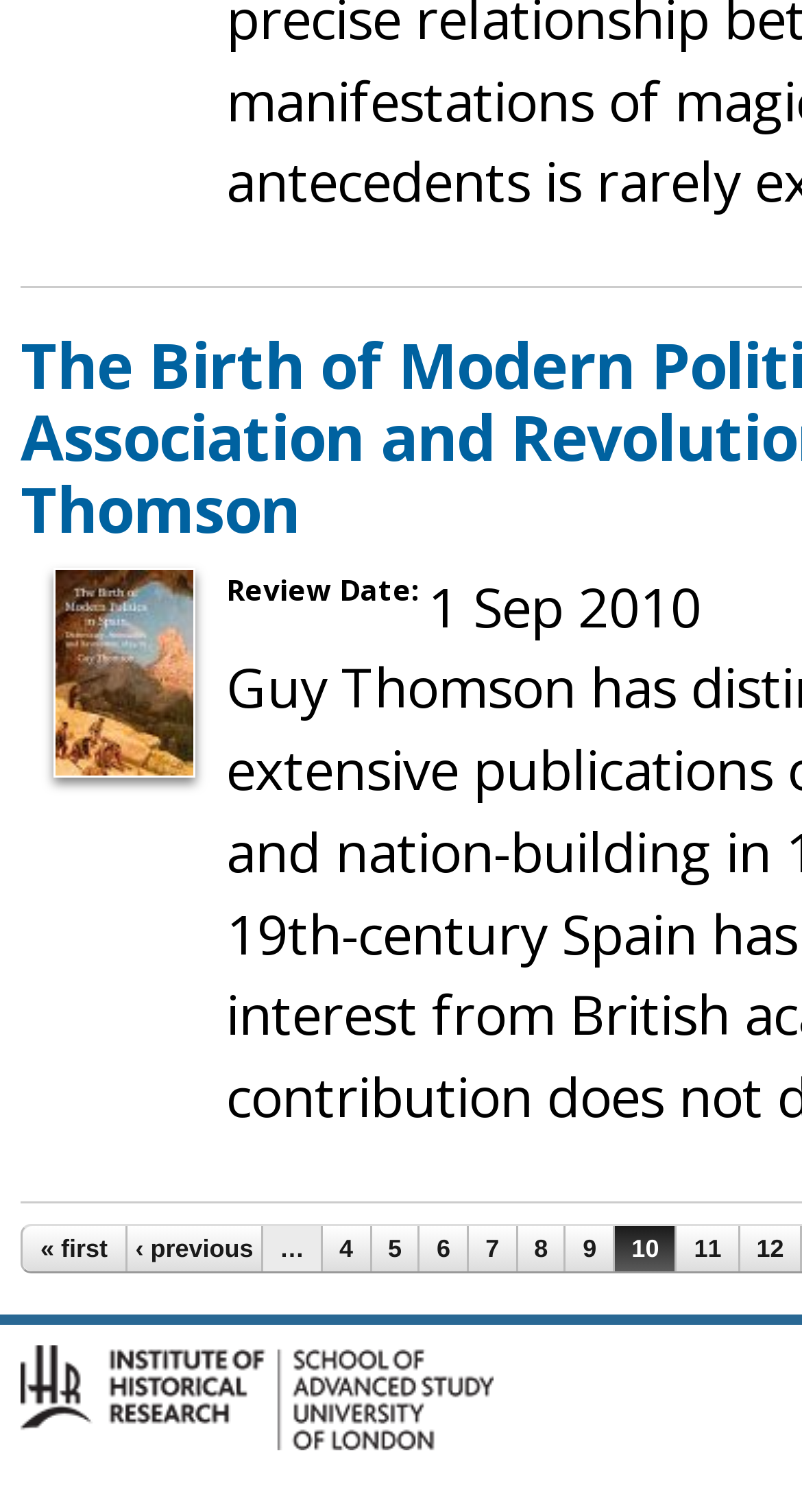Please identify the bounding box coordinates of the region to click in order to complete the task: "go to first page". The coordinates must be four float numbers between 0 and 1, specified as [left, top, right, bottom].

[0.028, 0.811, 0.156, 0.841]